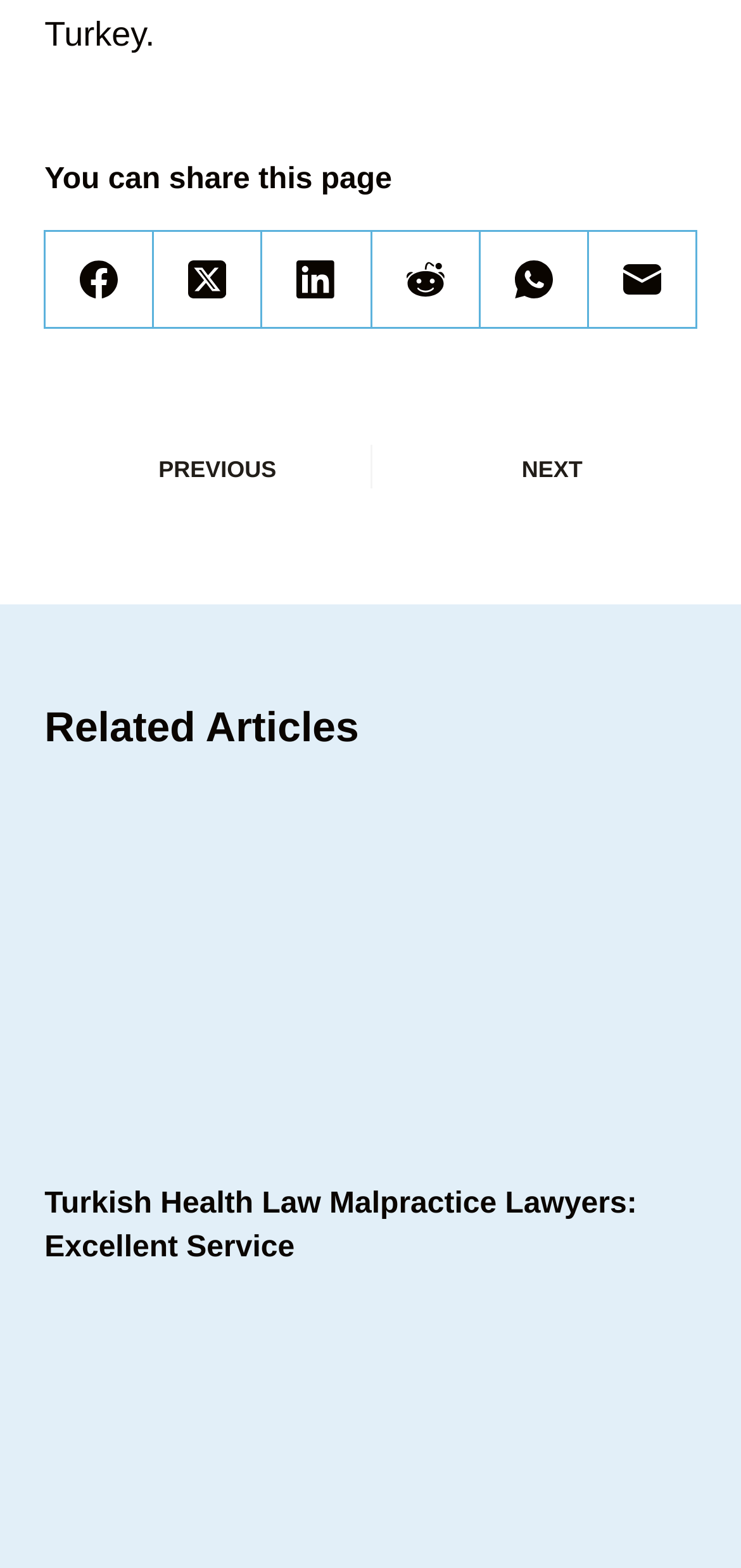Please identify the bounding box coordinates of the clickable element to fulfill the following instruction: "Go to next page". The coordinates should be four float numbers between 0 and 1, i.e., [left, top, right, bottom].

[0.535, 0.27, 0.94, 0.325]